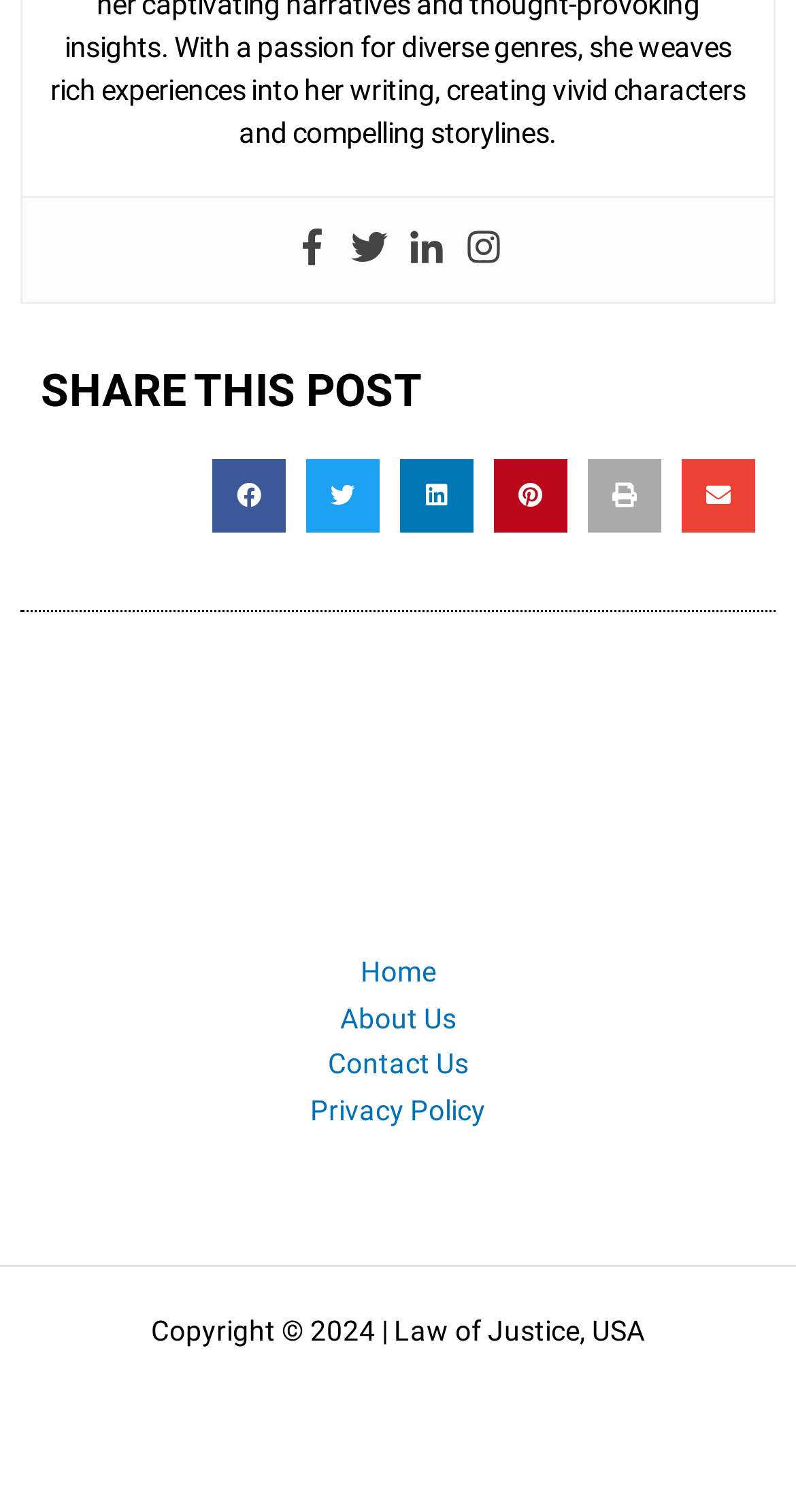Identify the bounding box coordinates of the part that should be clicked to carry out this instruction: "View About Us page".

[0.376, 0.658, 0.624, 0.688]